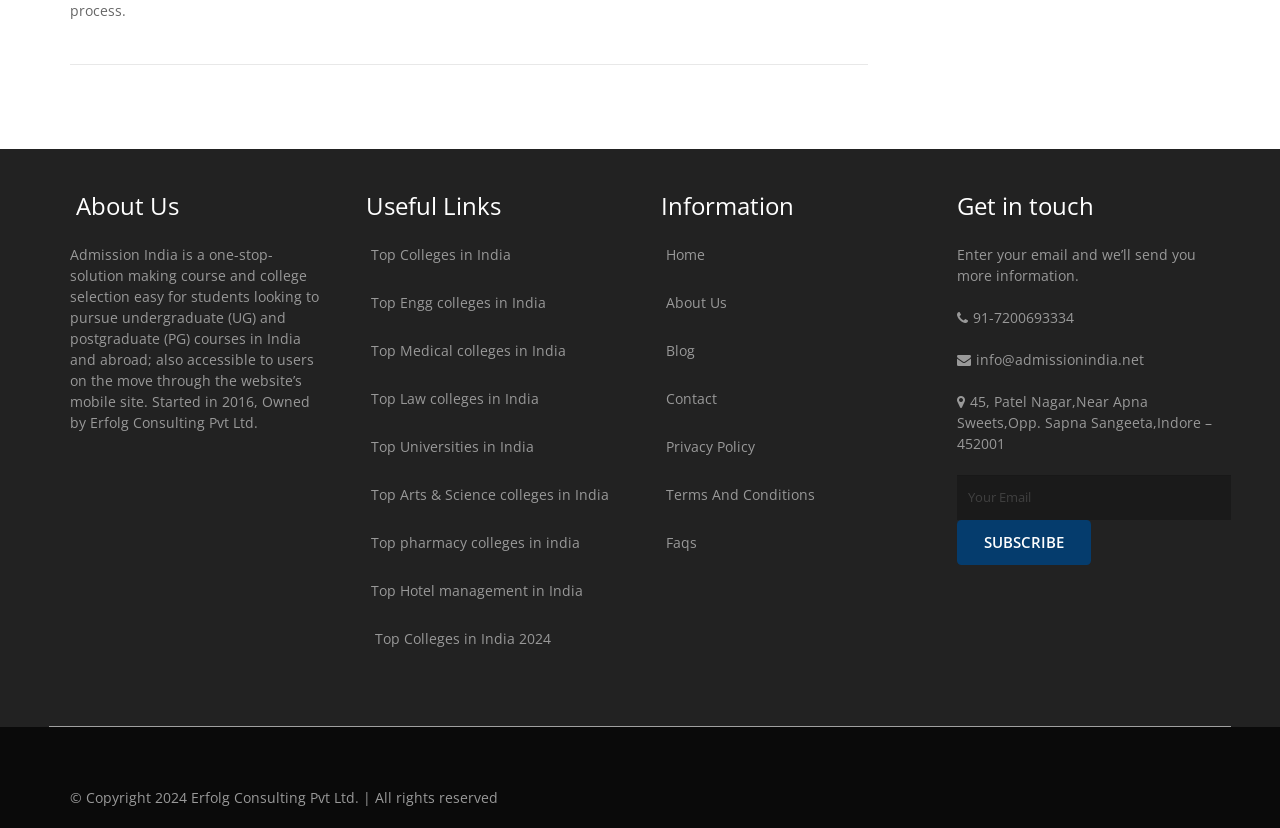Provide the bounding box coordinates for the area that should be clicked to complete the instruction: "Enter email address".

[0.747, 0.573, 0.962, 0.627]